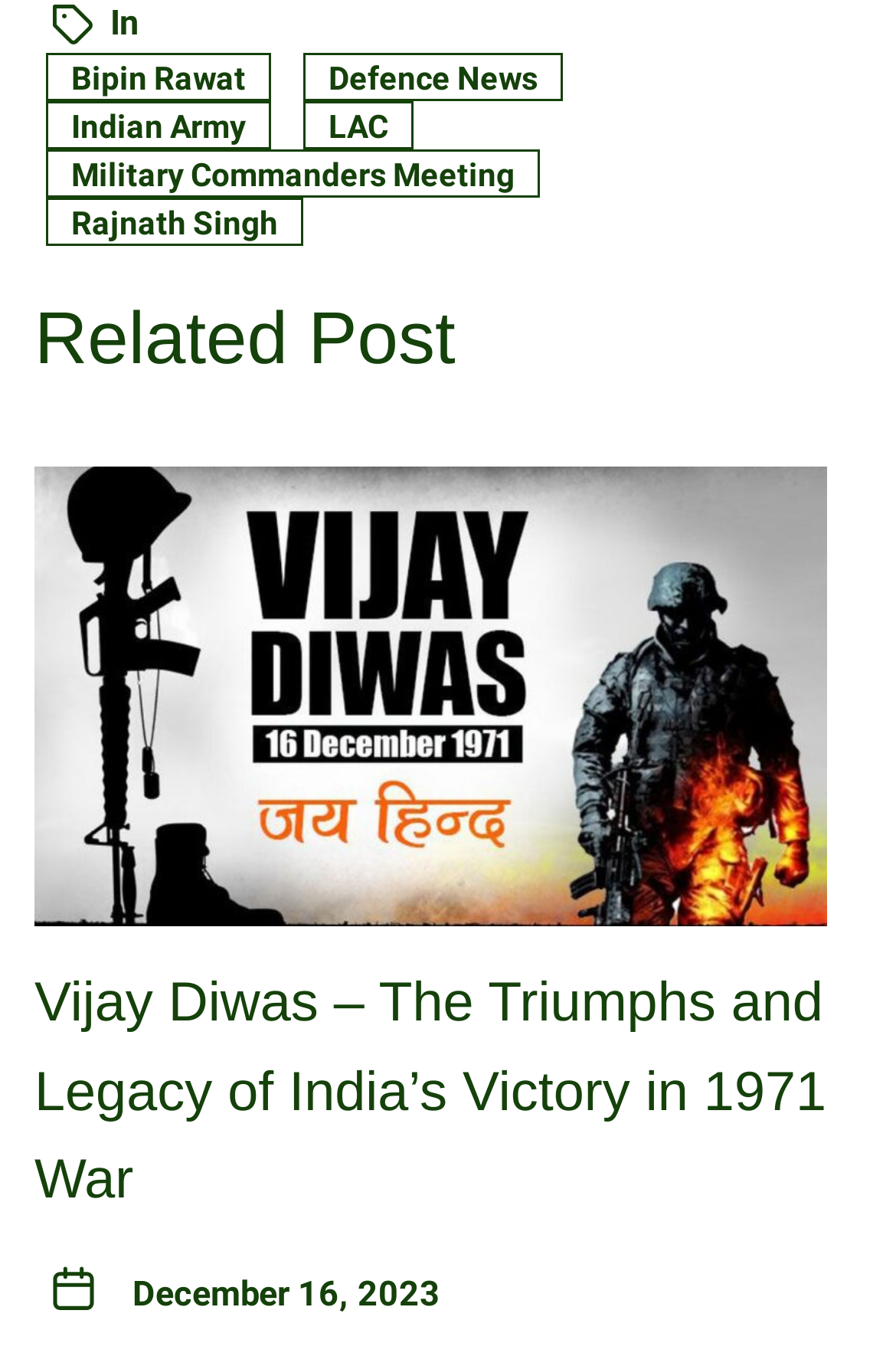Locate the bounding box coordinates of the clickable region to complete the following instruction: "Click the 'Home' link."

None